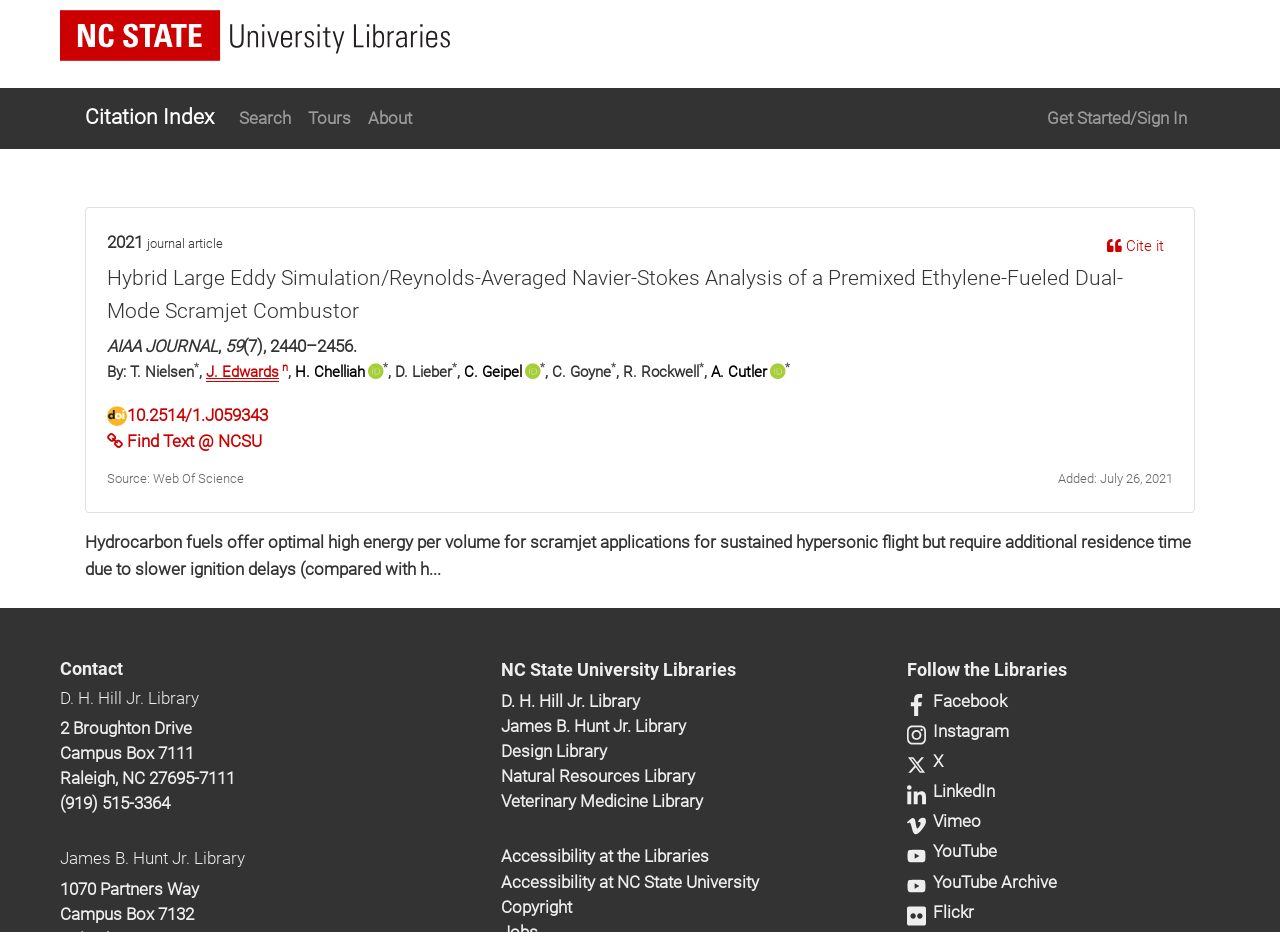Provide your answer in one word or a succinct phrase for the question: 
What is the DOI of the journal article?

10.2514/1.J059343